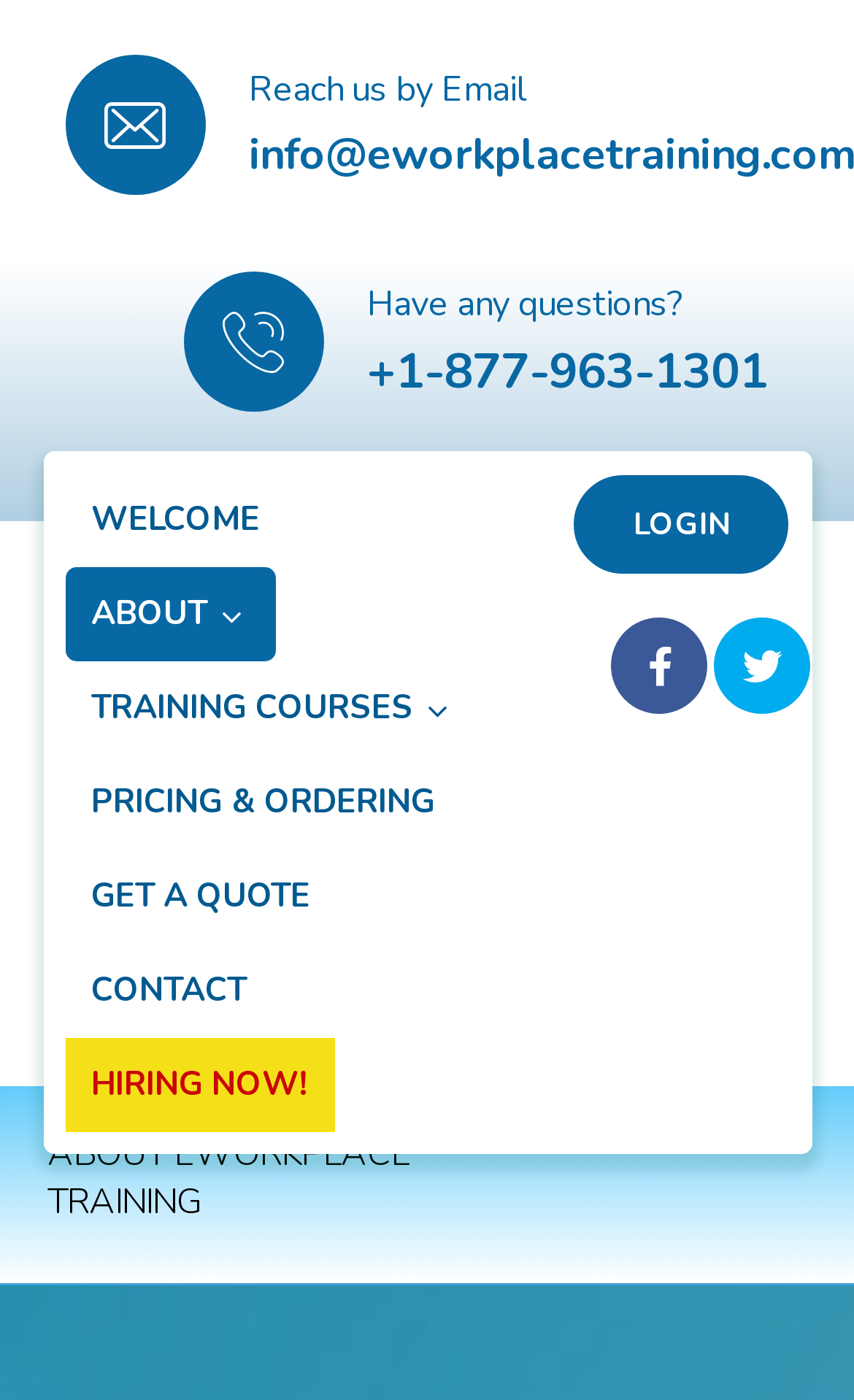Locate the primary headline on the webpage and provide its text.

ABOUT EWORKPLACE TRAINING